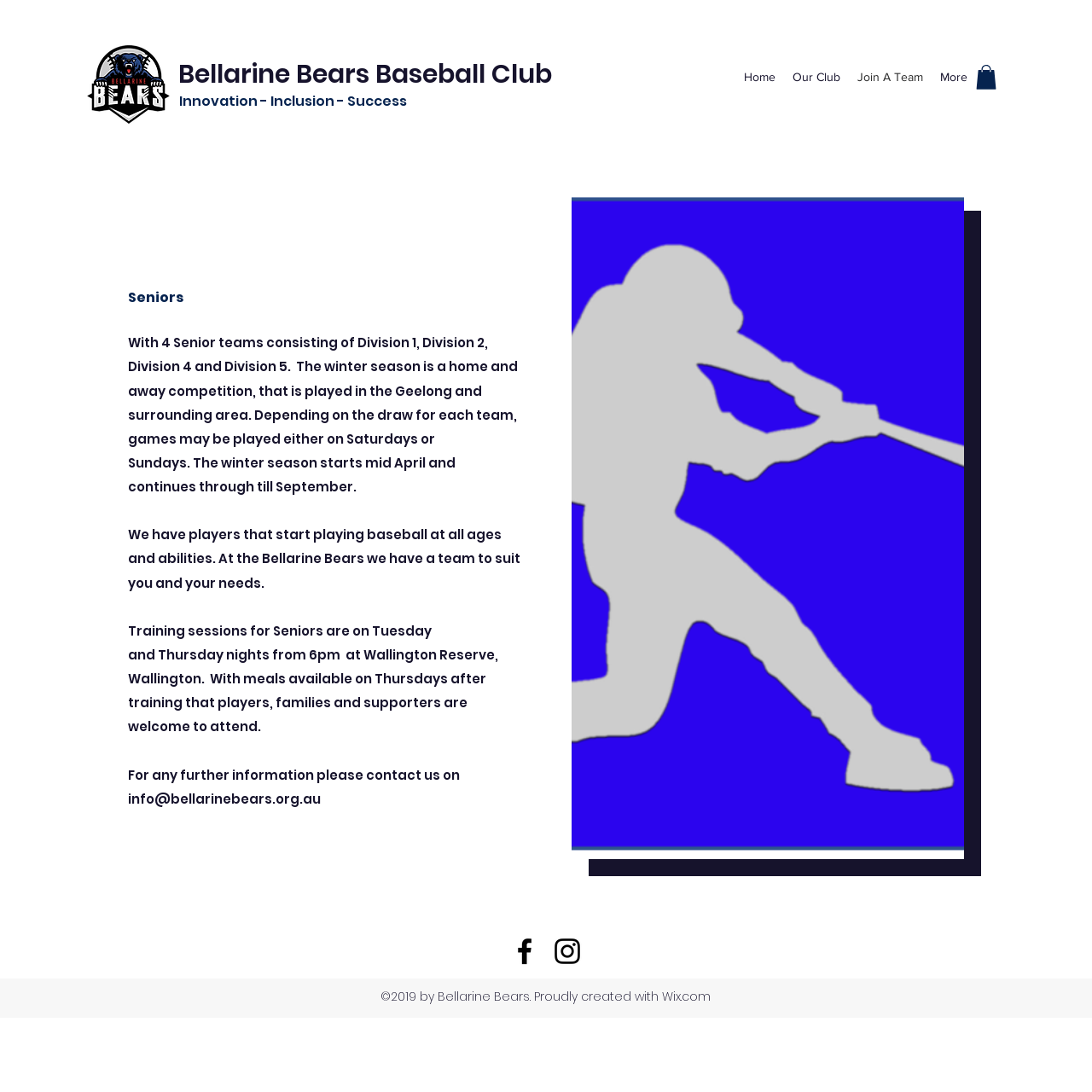Respond to the following question using a concise word or phrase: 
What is the platform used to create the website?

Wix.com